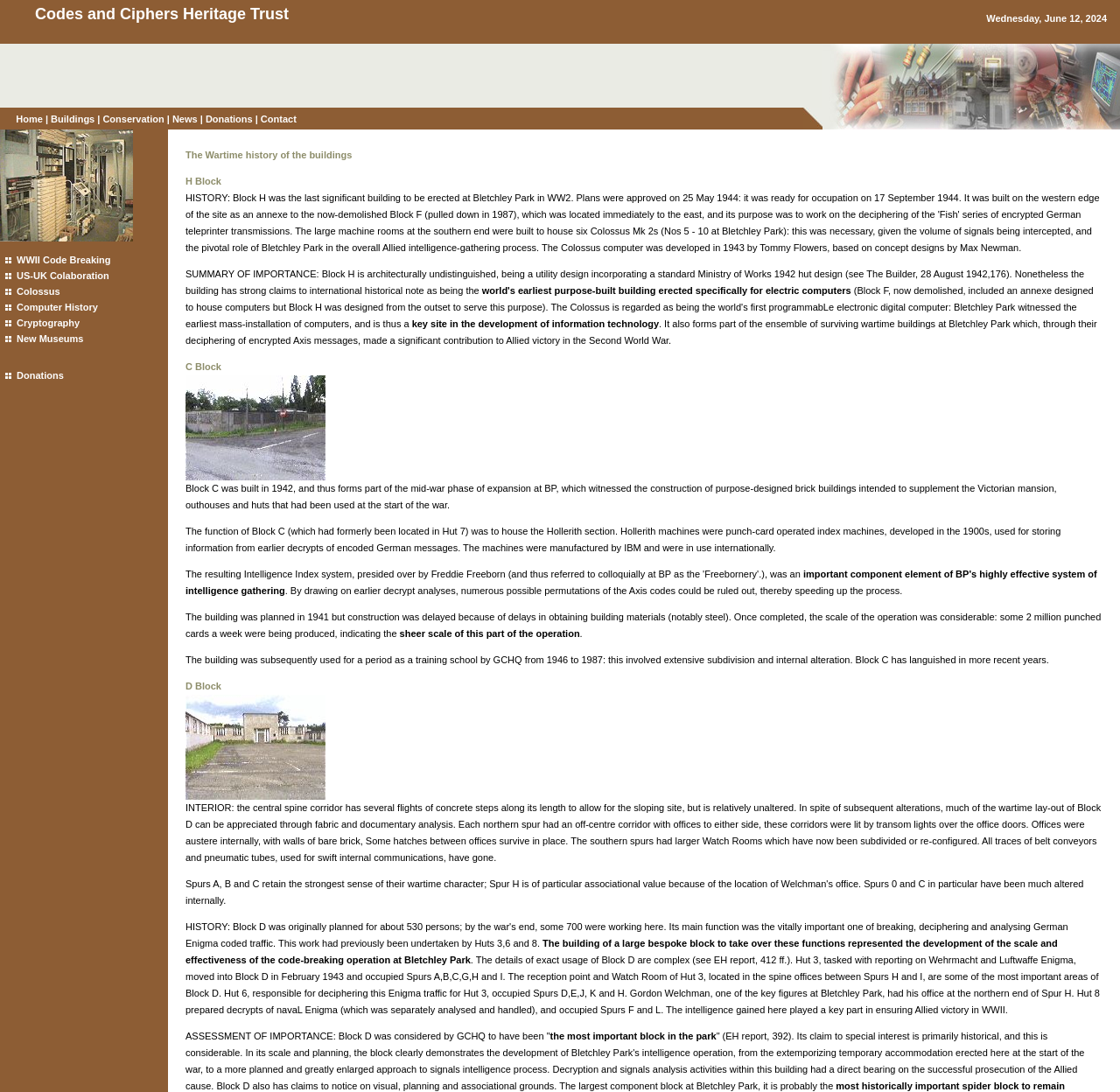Identify the bounding box coordinates for the UI element described as: "US-UK Colaboration". The coordinates should be provided as four floats between 0 and 1: [left, top, right, bottom].

[0.015, 0.248, 0.097, 0.257]